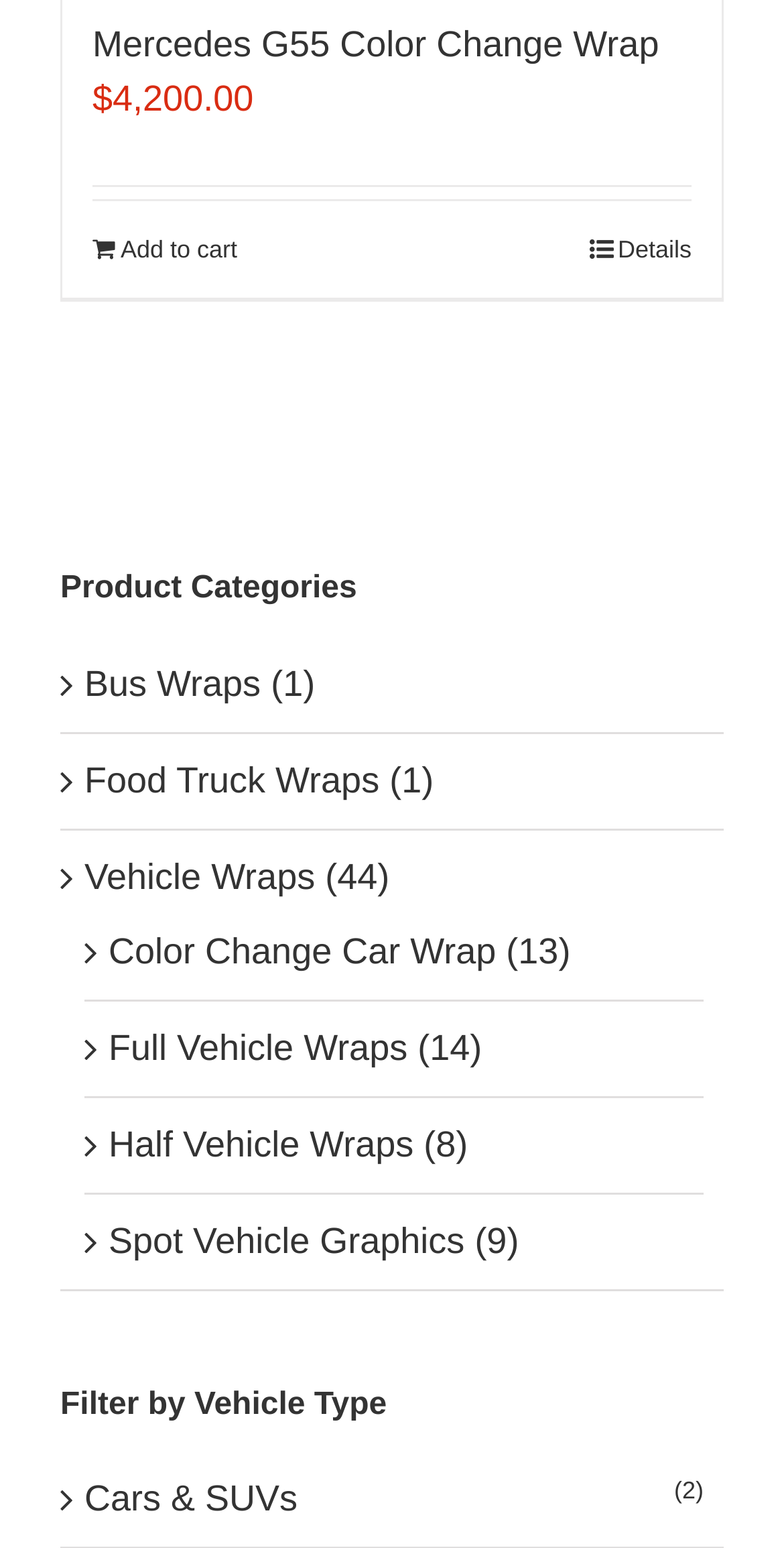Give a one-word or short phrase answer to this question: 
What is the price of the Mercedes G55 Color Change Wrap?

$4,200.00